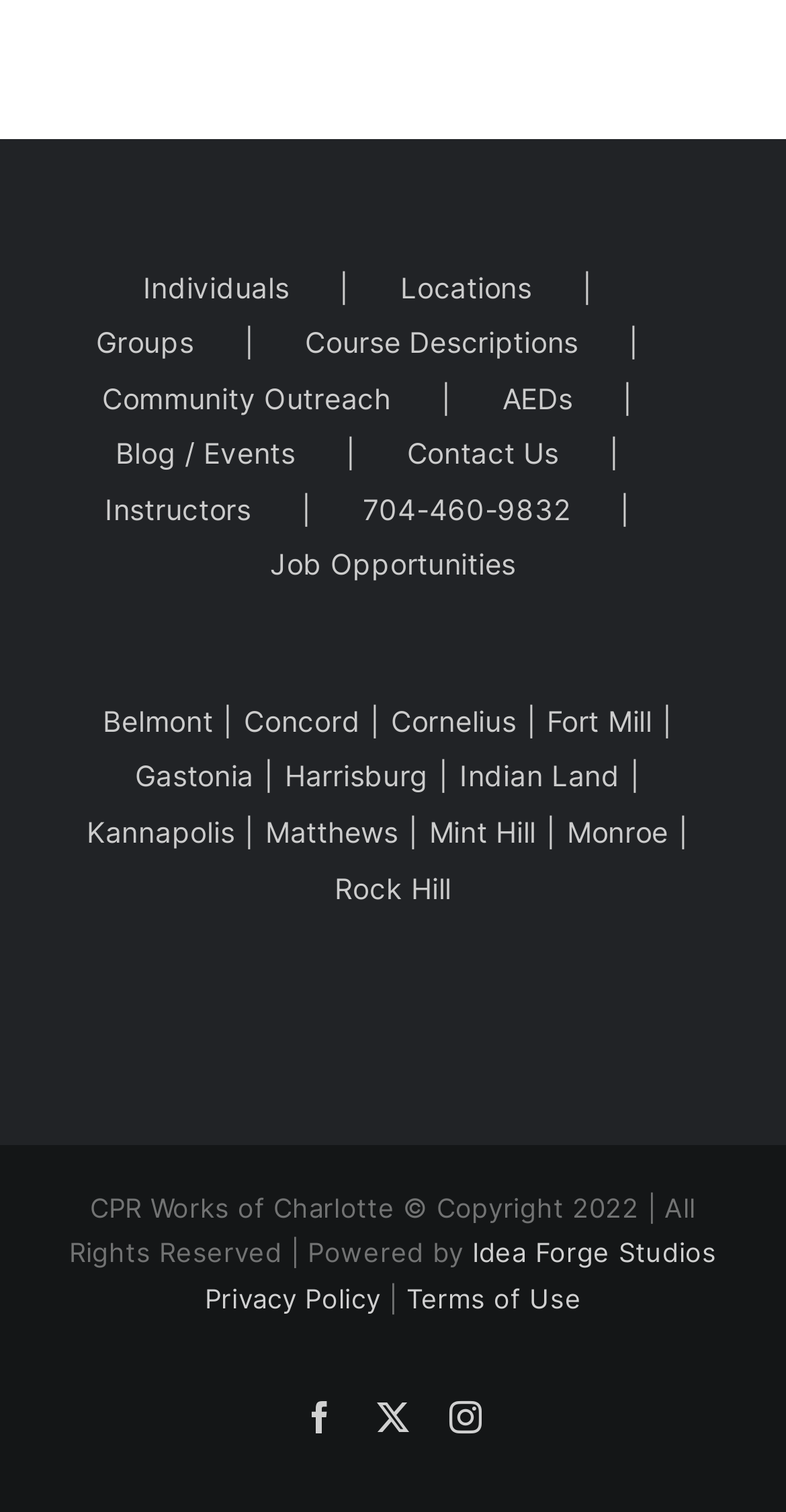Identify the bounding box coordinates for the element that needs to be clicked to fulfill this instruction: "Go to Matthews location". Provide the coordinates in the format of four float numbers between 0 and 1: [left, top, right, bottom].

[0.338, 0.535, 0.546, 0.567]